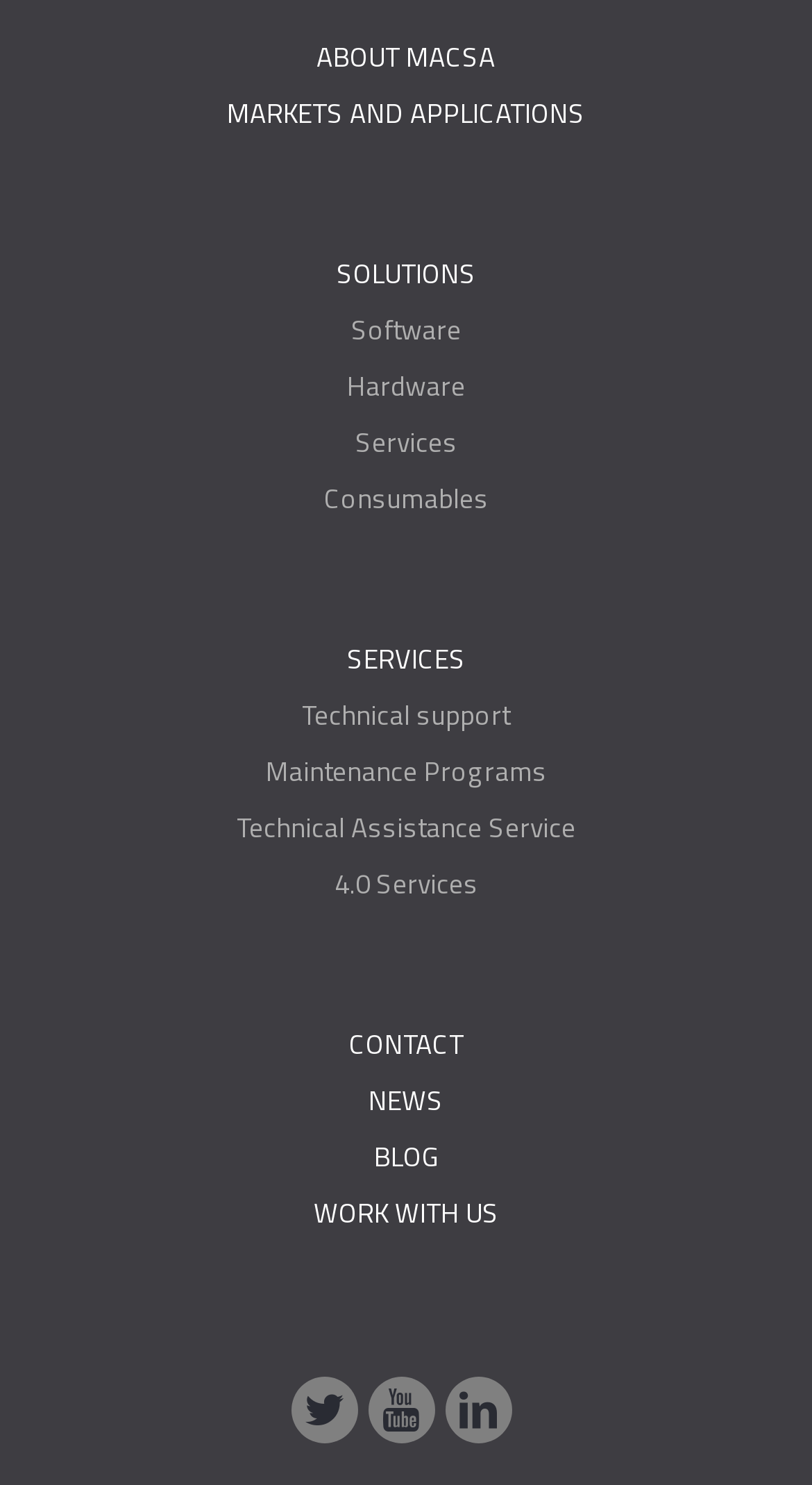Locate the bounding box of the user interface element based on this description: "Maintenance Programs".

[0.085, 0.508, 0.915, 0.532]